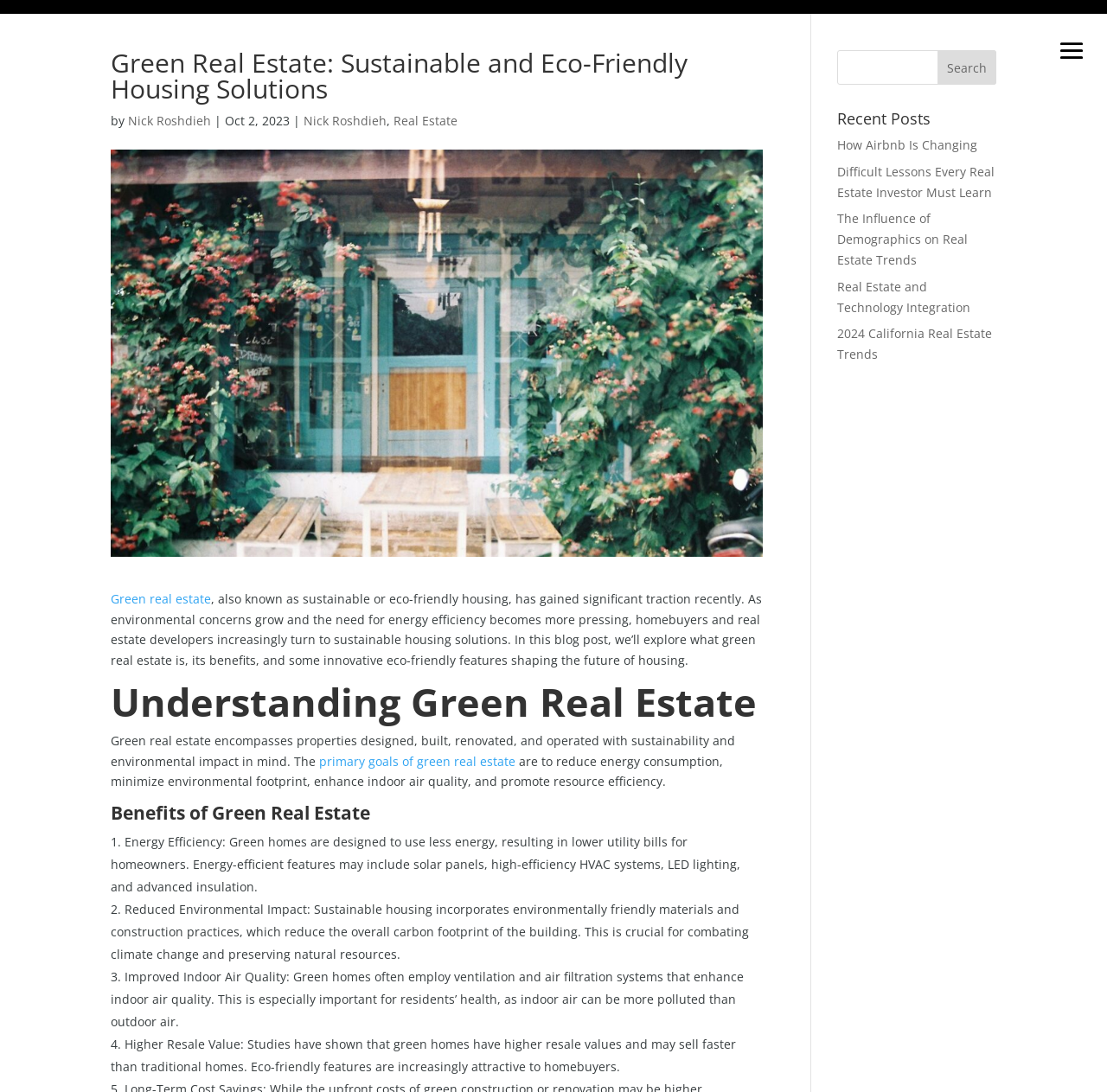Who is the author of this blog post?
Please respond to the question with as much detail as possible.

The author of this blog post is mentioned at the top of the webpage, where it says 'by Nick Roshdieh'.